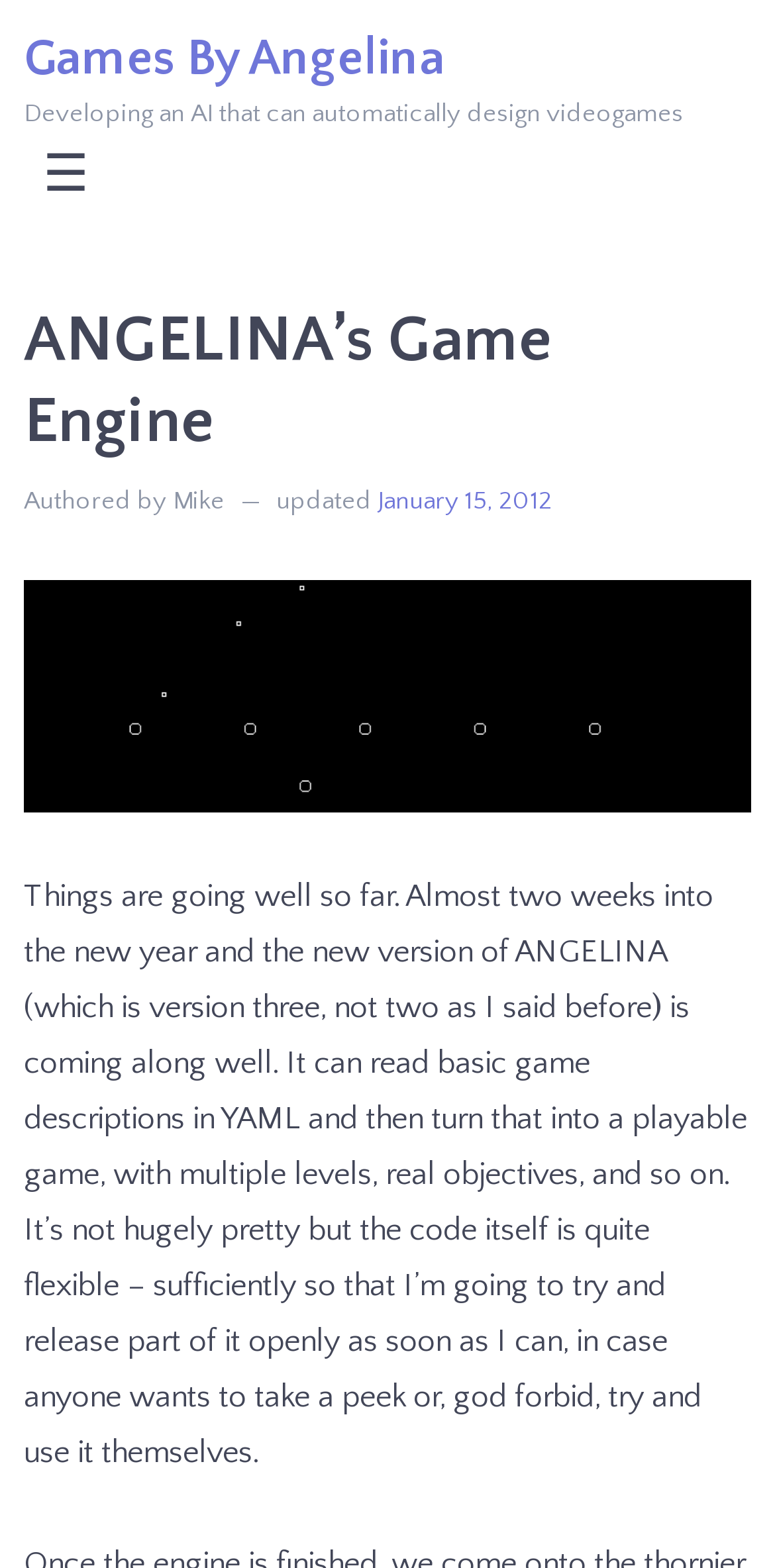Reply to the question with a brief word or phrase: What is the name of the game engine?

ANGELINA’s Game Engine